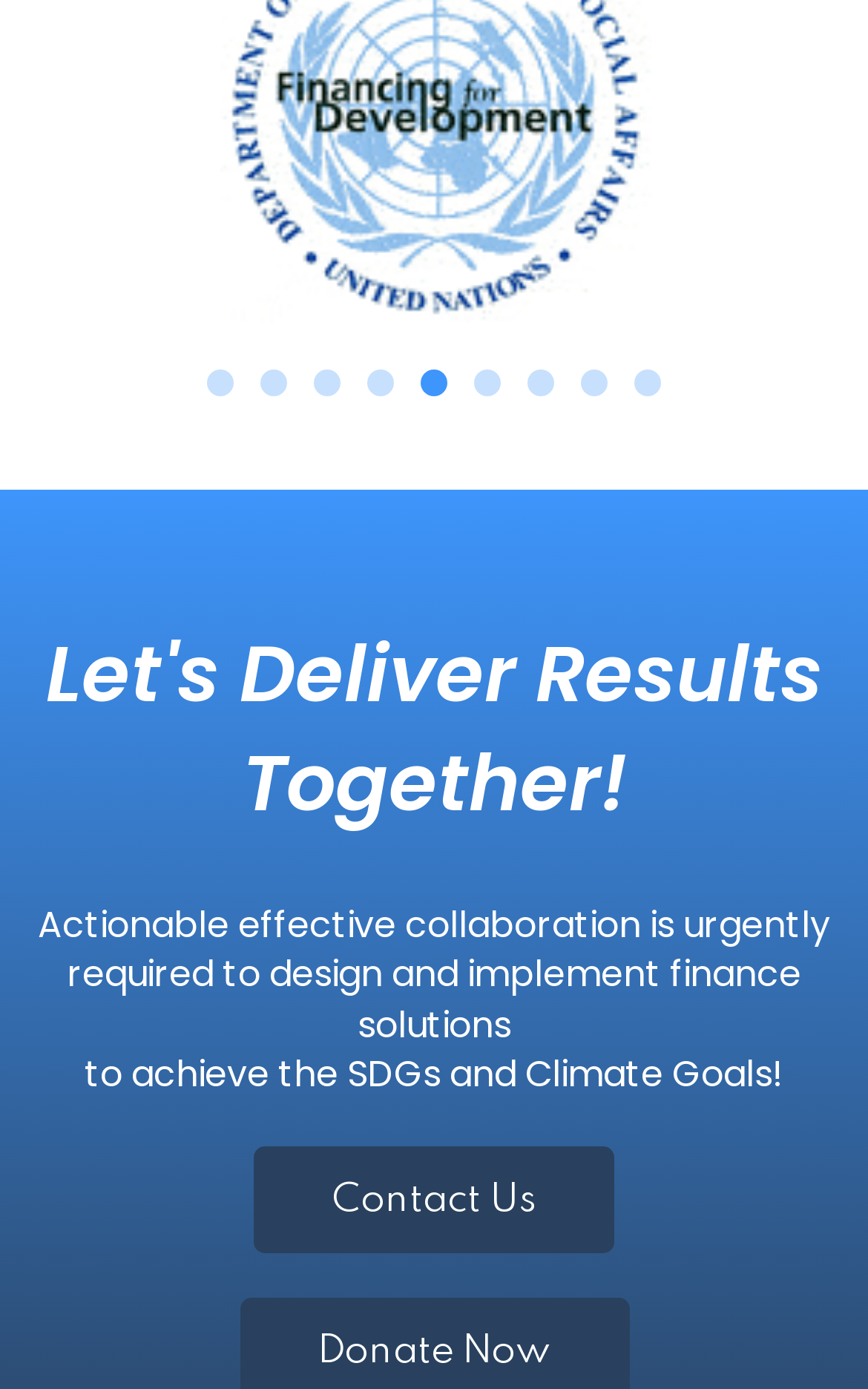Use the information in the screenshot to answer the question comprehensively: Is there a contact option available?

I found a link element with the text 'Contact Us Contact Us', which indicates that there is a contact option available on the webpage.